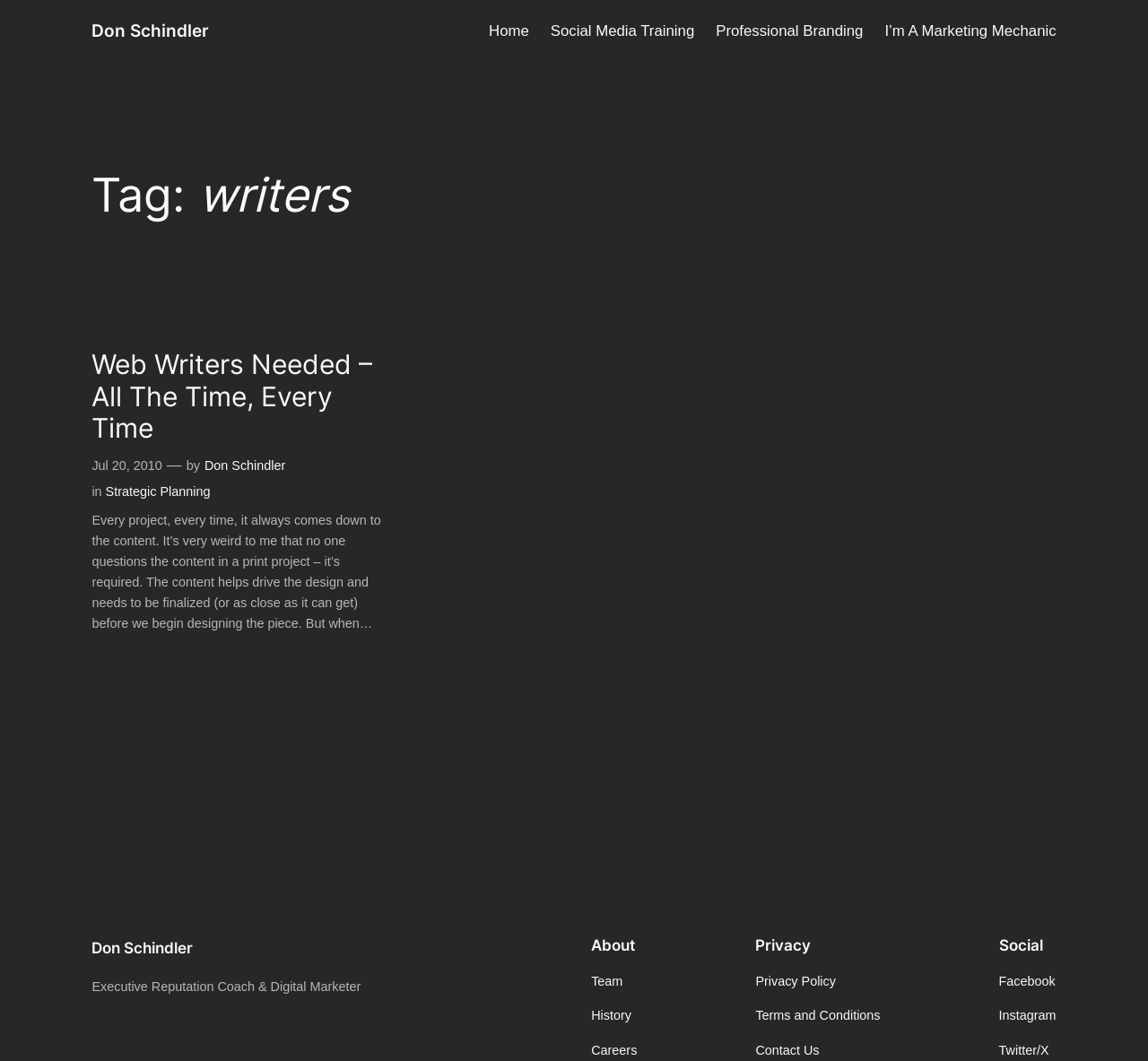What is the category of the article 'Web Writers Needed – All The Time, Every Time'?
Please give a well-detailed answer to the question.

I found the category by looking at the text 'in' followed by the link 'Strategic Planning' below the article title.